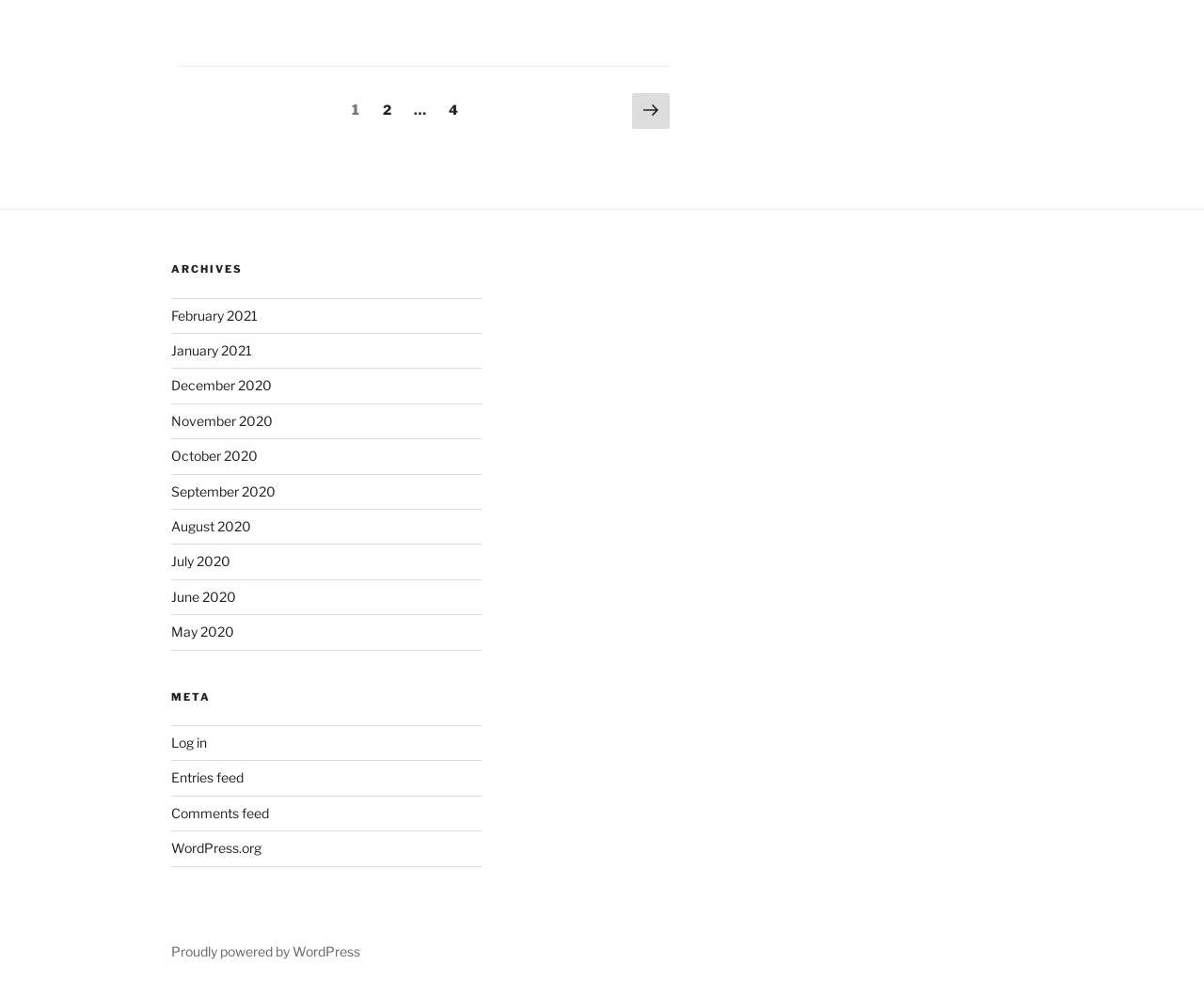From the screenshot, find the bounding box of the UI element matching this description: "August 2020". Supply the bounding box coordinates in the form [left, top, right, bottom], each a float between 0 and 1.

[0.142, 0.52, 0.209, 0.536]